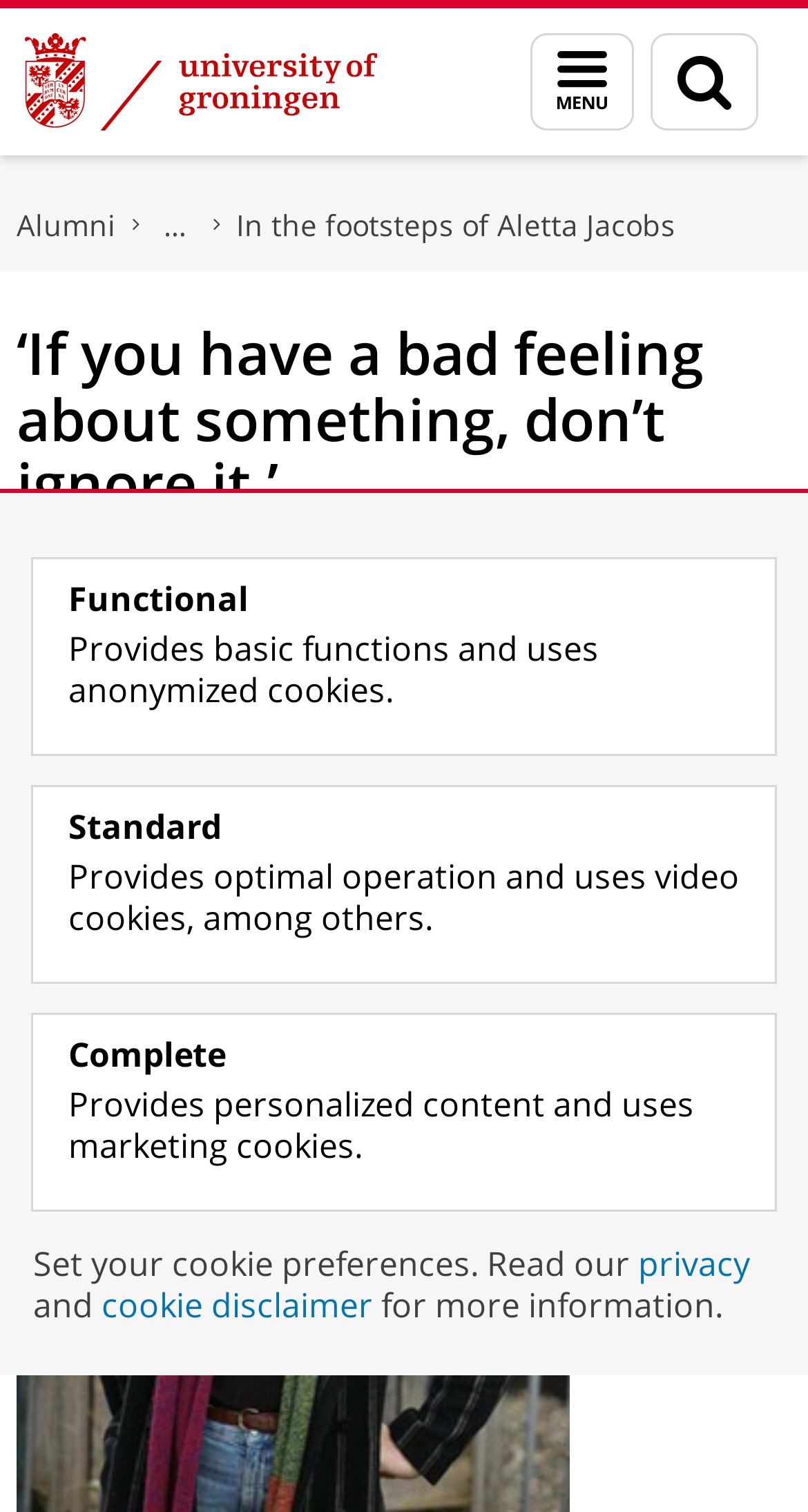How many links are there in the navigation menu?
Can you give a detailed and elaborate answer to the question?

The webpage has three link elements in the navigation menu, namely 'Alumni', '… About alumni', and 'In the footsteps of Aletta Jacobs', so there are three links in the navigation menu.